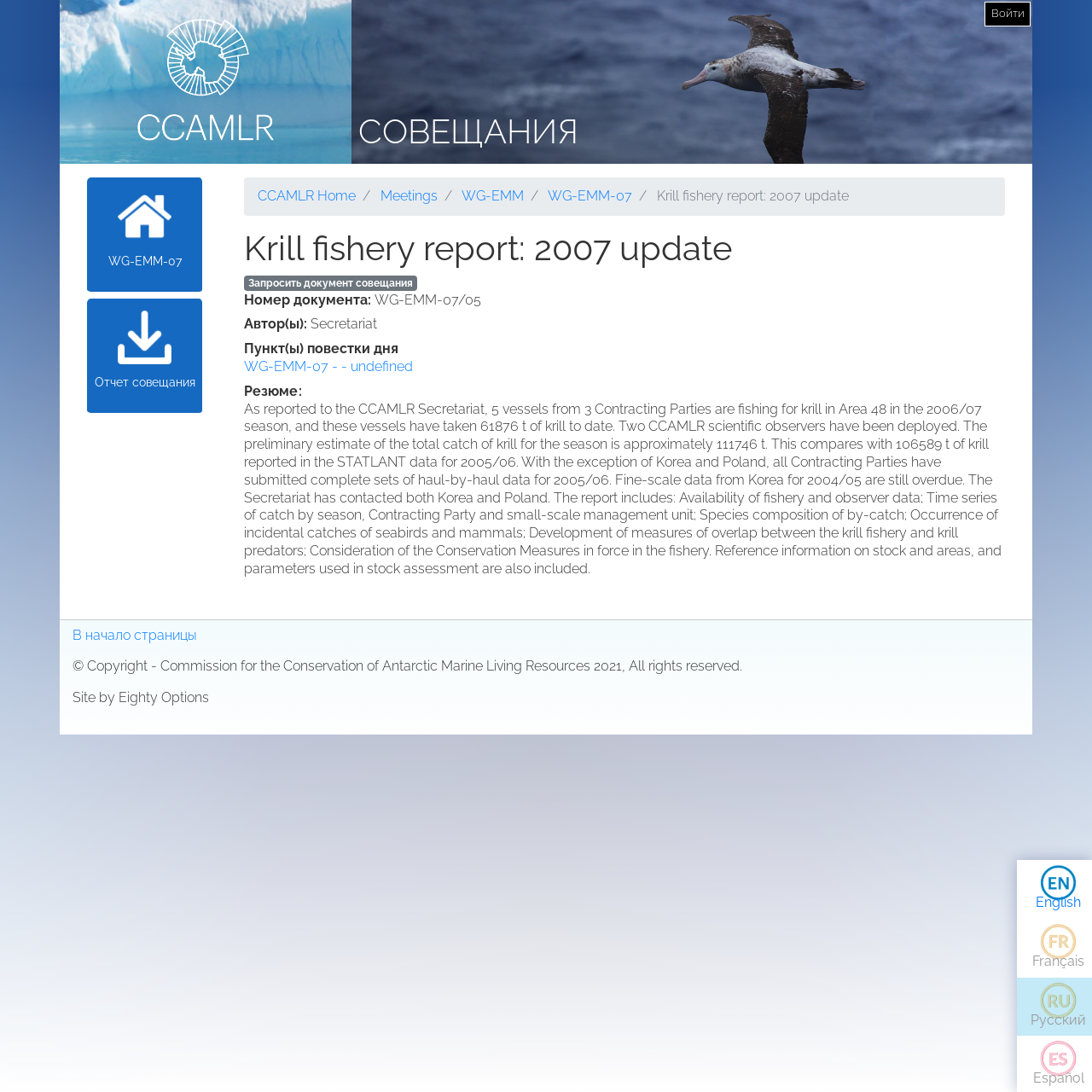Construct a comprehensive caption that outlines the webpage's structure and content.

The webpage is about a krill fishery report from 2007. At the top, there is a logo of "Совещания" (meaning "Meetings" in Russian) on the left, and a link to "Войти" (meaning "Log in" in Russian) on the right. Below the logo, there is a main section that takes up most of the page.

In the main section, there are several links and text elements. On the left, there is a navigation menu with links to "CCAMLR Home", "Meetings", "WG-EMM", and "WG-EMM-07". Next to the navigation menu, there is a heading that reads "Krill fishery report: 2007 update". Below the heading, there is an article that contains several paragraphs of text.

The article starts with a link to "Запросить документ совещания" (meaning "Request meeting document" in Russian) and some static text that describes the document, including its number, authors, and points of the agenda. There is also a link to "WG-EMM-07 - - undefined" and some text that summarizes the report.

The report summary is a long paragraph that describes the krill fishery in Area 48 during the 2006/07 season. It mentions the number of vessels, the total catch of krill, and the deployment of scientific observers. The report also includes information on fishery and observer data, time series of catch, species composition of by-catch, and measures to conserve krill predators.

At the bottom of the page, there is a section with links to "В начало страницы" (meaning "To the top of the page" in Russian) and some copyright information.